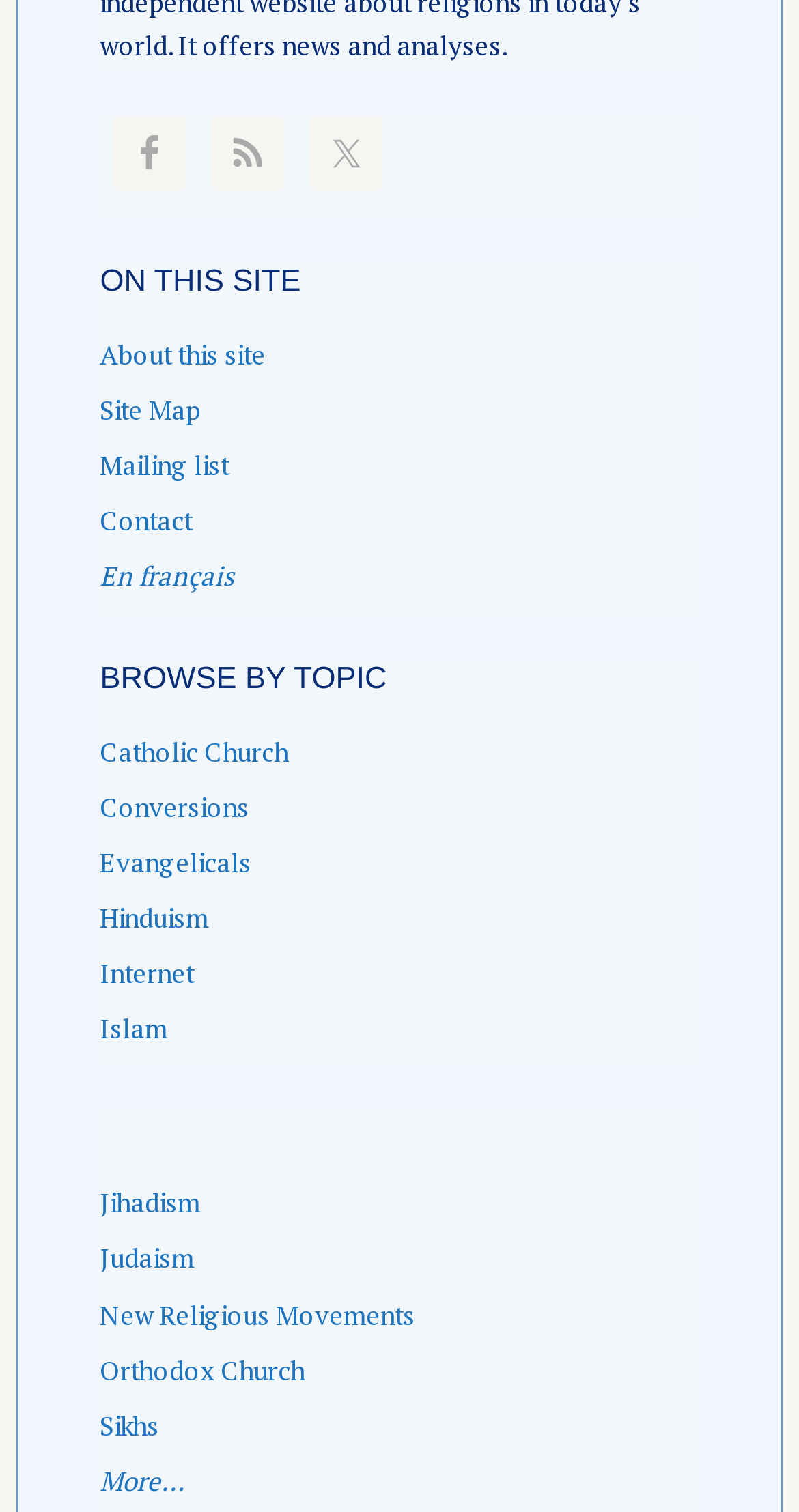Pinpoint the bounding box coordinates of the area that should be clicked to complete the following instruction: "Learn about this site". The coordinates must be given as four float numbers between 0 and 1, i.e., [left, top, right, bottom].

[0.125, 0.222, 0.333, 0.246]